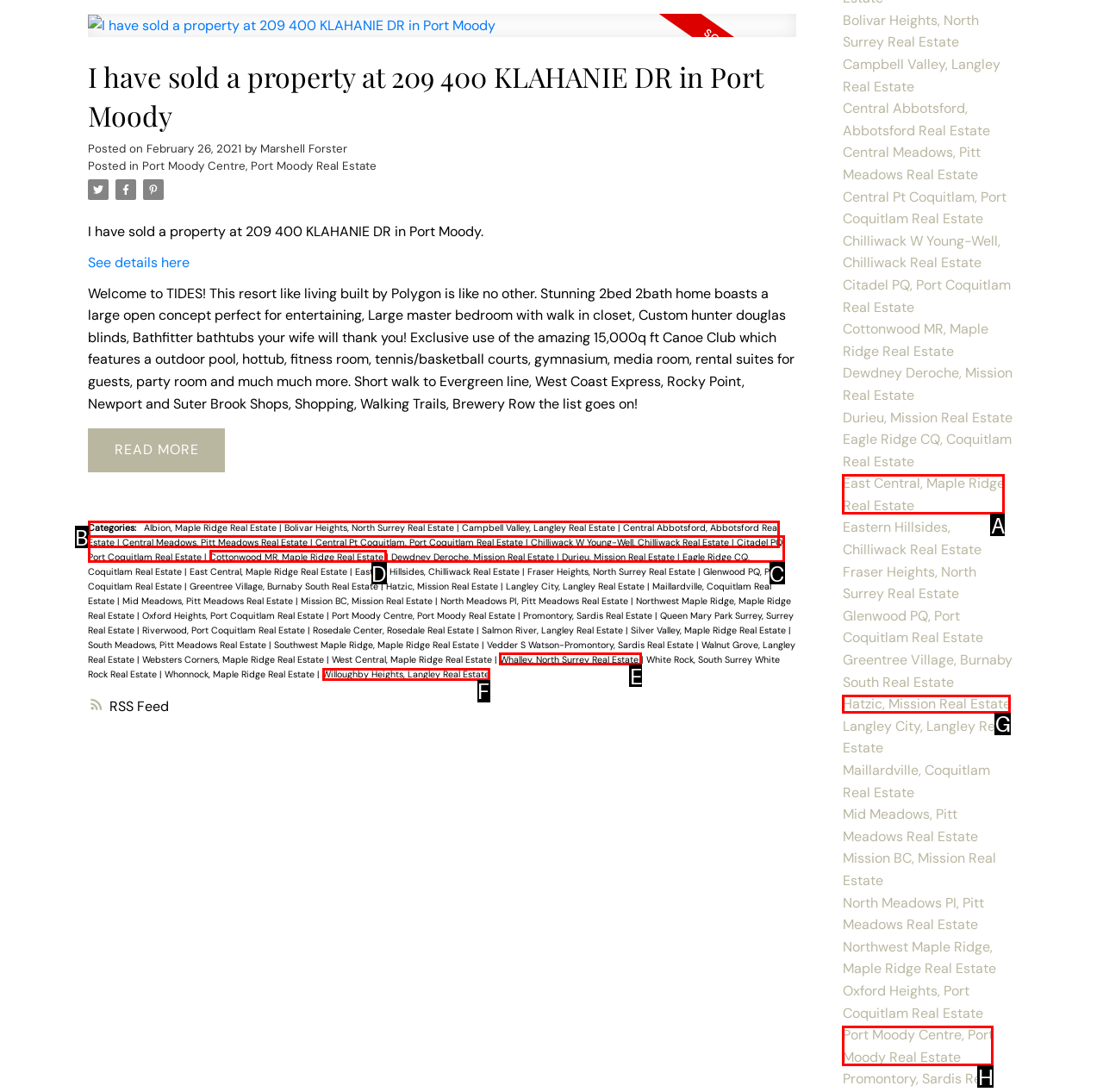Tell me which one HTML element I should click to complete the following task: Check the Latest news
Answer with the option's letter from the given choices directly.

None